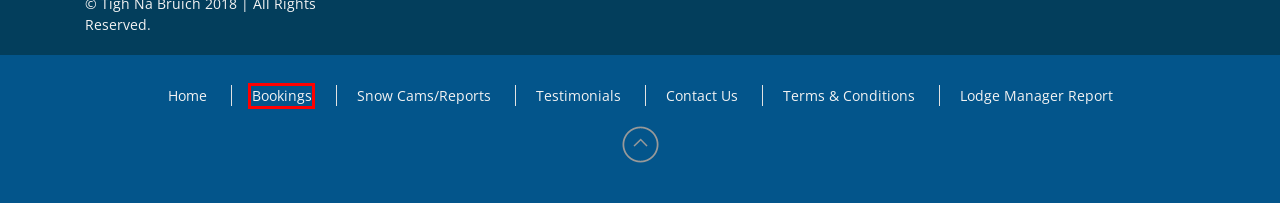You are provided a screenshot of a webpage featuring a red bounding box around a UI element. Choose the webpage description that most accurately represents the new webpage after clicking the element within the red bounding box. Here are the candidates:
A. Maps – Tigh na Bruaich
B. Member Bookings – Tigh na Bruaich
C. Snow Cams/Reports – Tigh na Bruaich
D. Contact Us – Tigh na Bruaich
E. TIGH NA BRUAICH PTY LTD  BOOKING TERMS & CONDITIONS – JINDABYNE LODGE – Tigh na Bruaich
F. Tigh na Bruaich – Accommodation Jindabyne
G. Photos – Tigh na Bruaich
H. Lodge Manager Report – Tigh na Bruaich

B